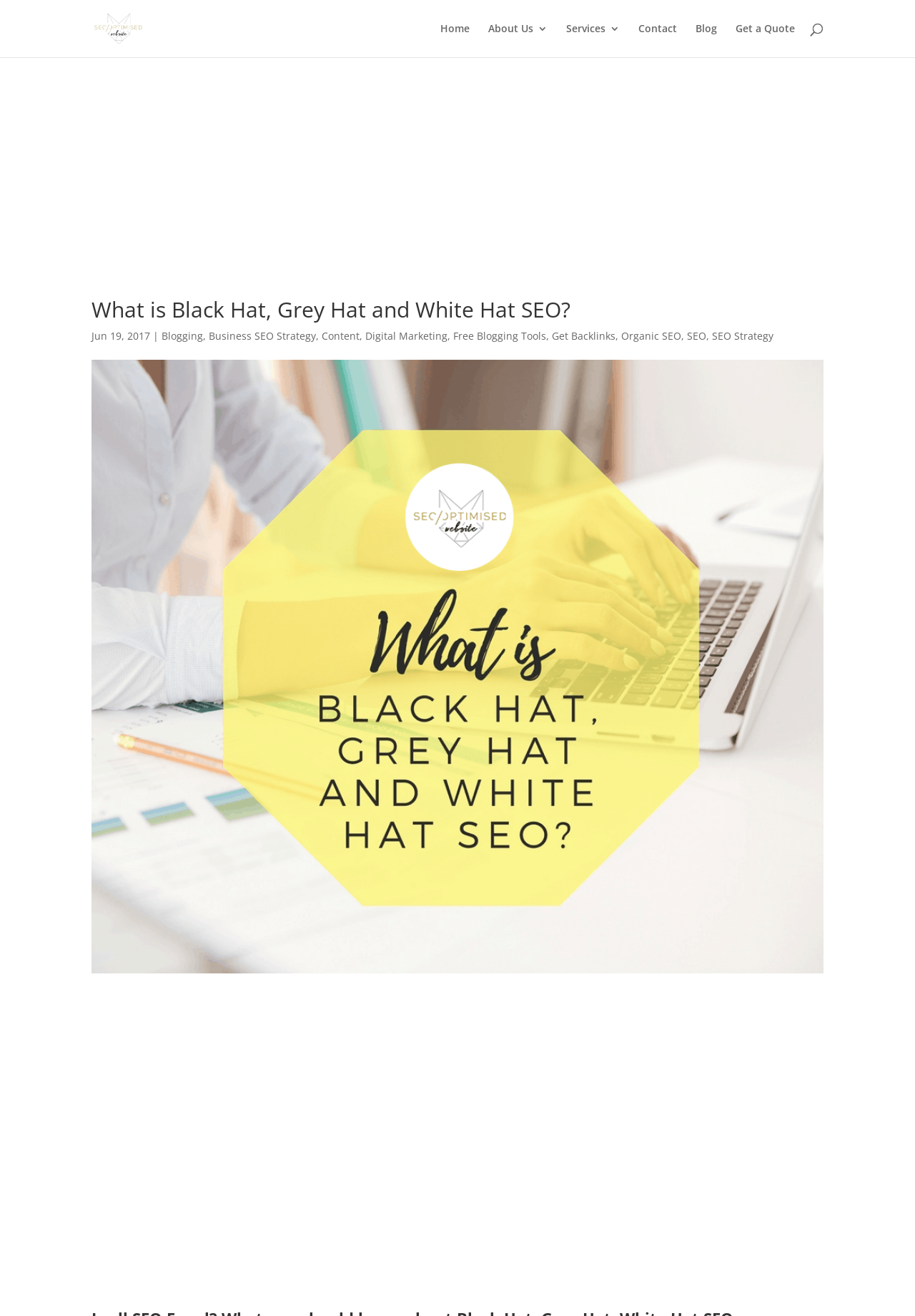Given the webpage screenshot and the description, determine the bounding box coordinates (top-left x, top-left y, bottom-right x, bottom-right y) that define the location of the UI element matching this description: Free Blogging Tools

[0.495, 0.25, 0.597, 0.26]